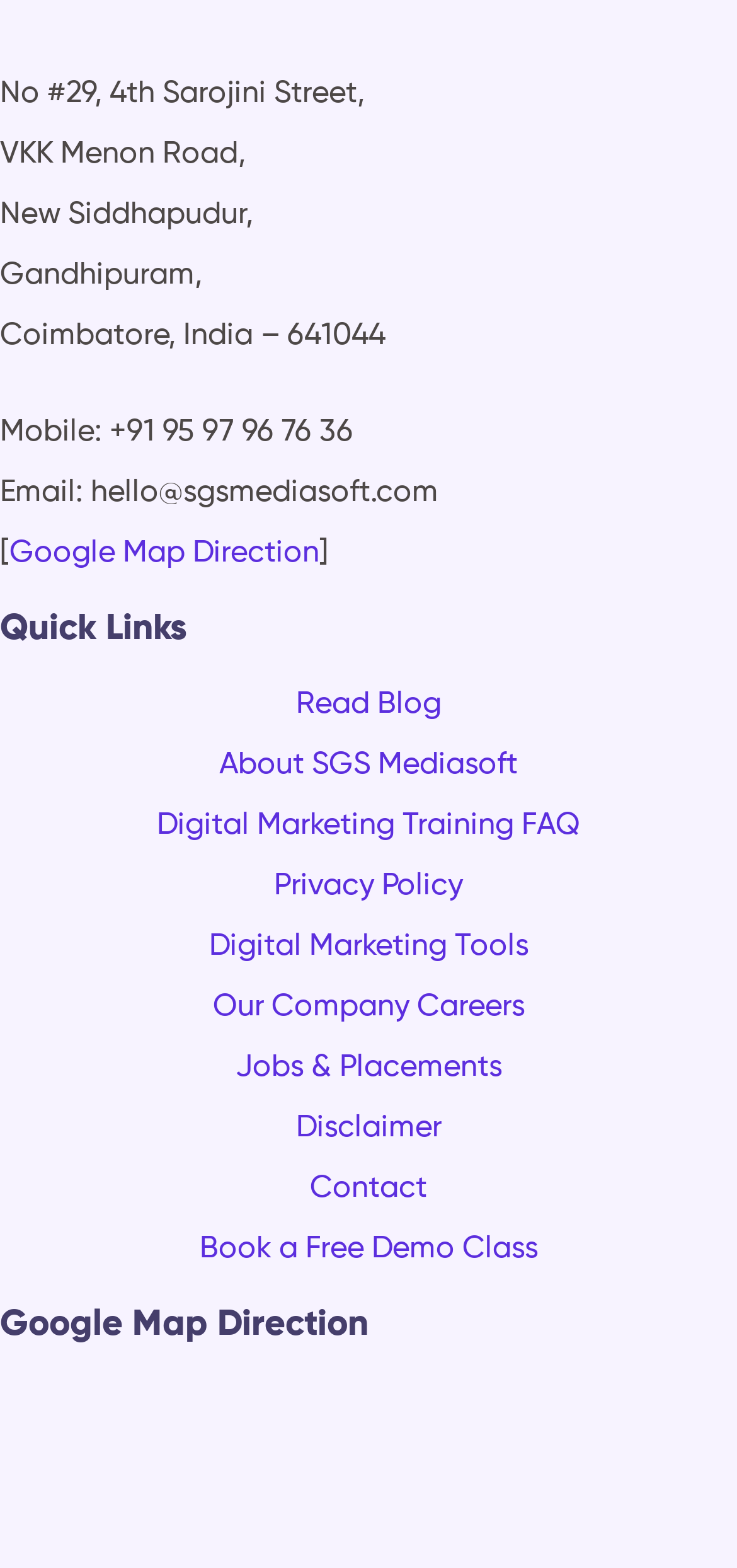Locate the bounding box coordinates of the clickable area needed to fulfill the instruction: "Read Blog".

[0.401, 0.44, 0.599, 0.46]